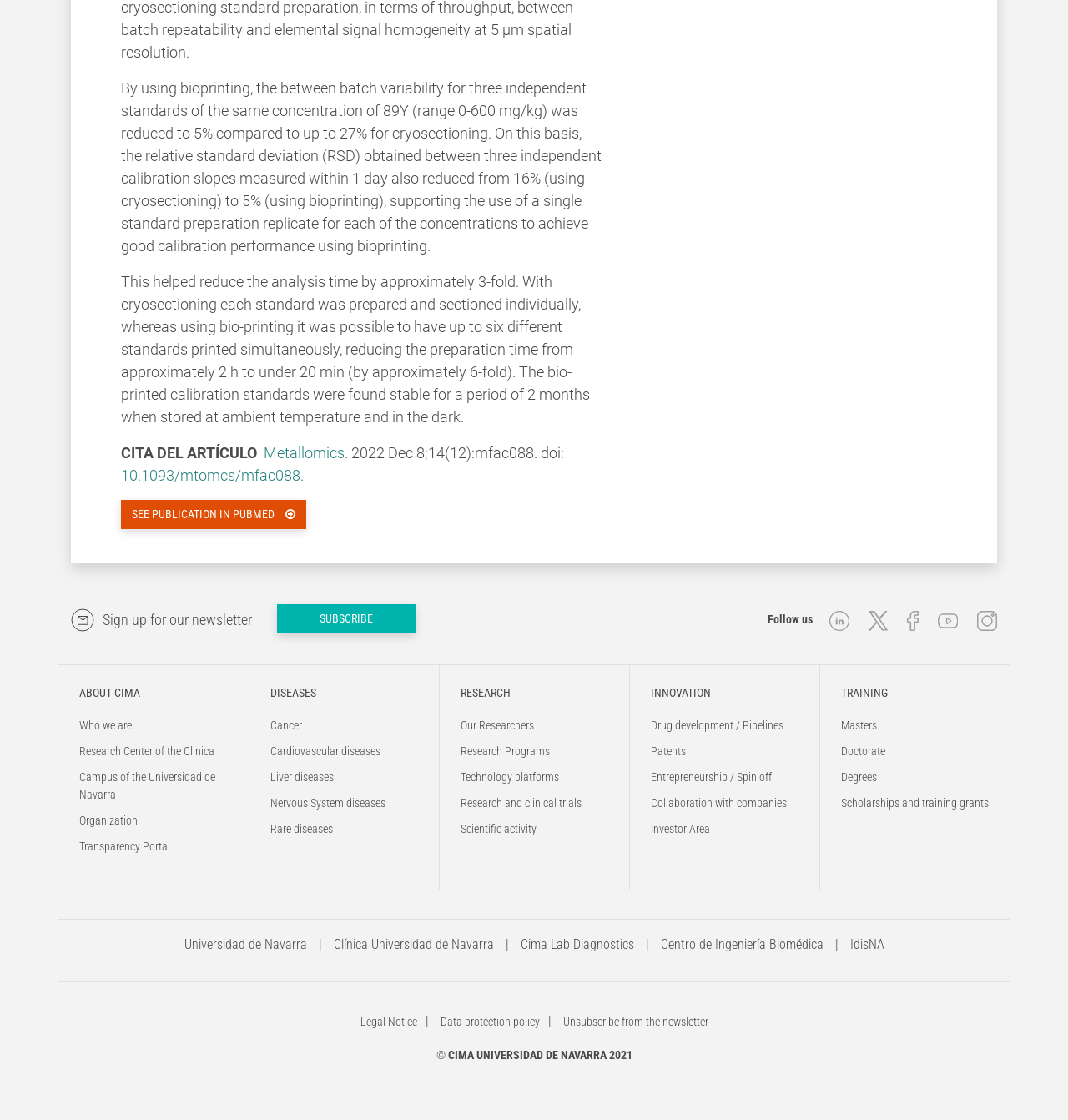Identify the bounding box for the UI element that is described as follows: "title="Startup World Tech"".

None